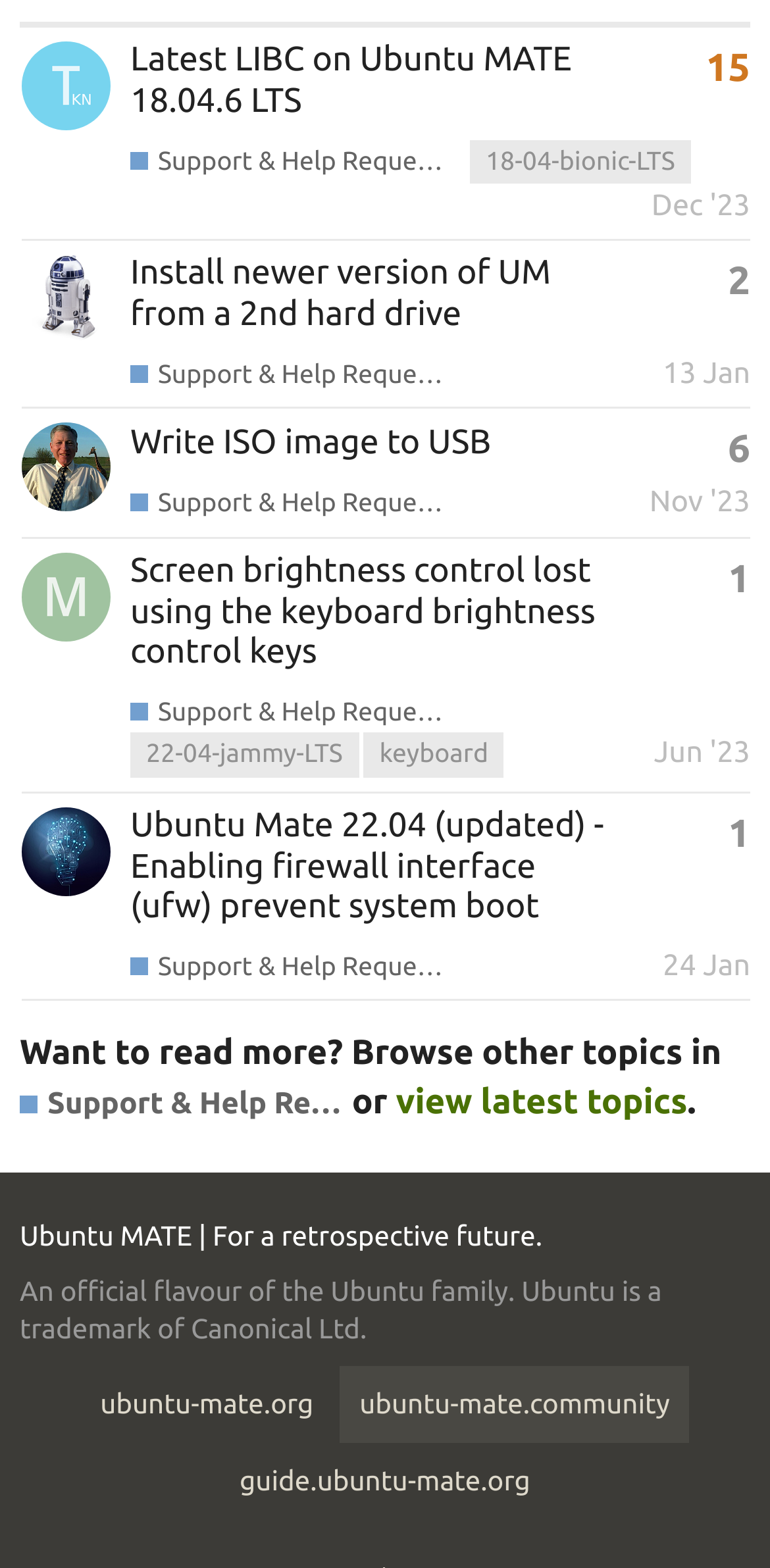Answer the question in one word or a short phrase:
What is the username of the person who posted the third topic?

Rick_Rufenacht